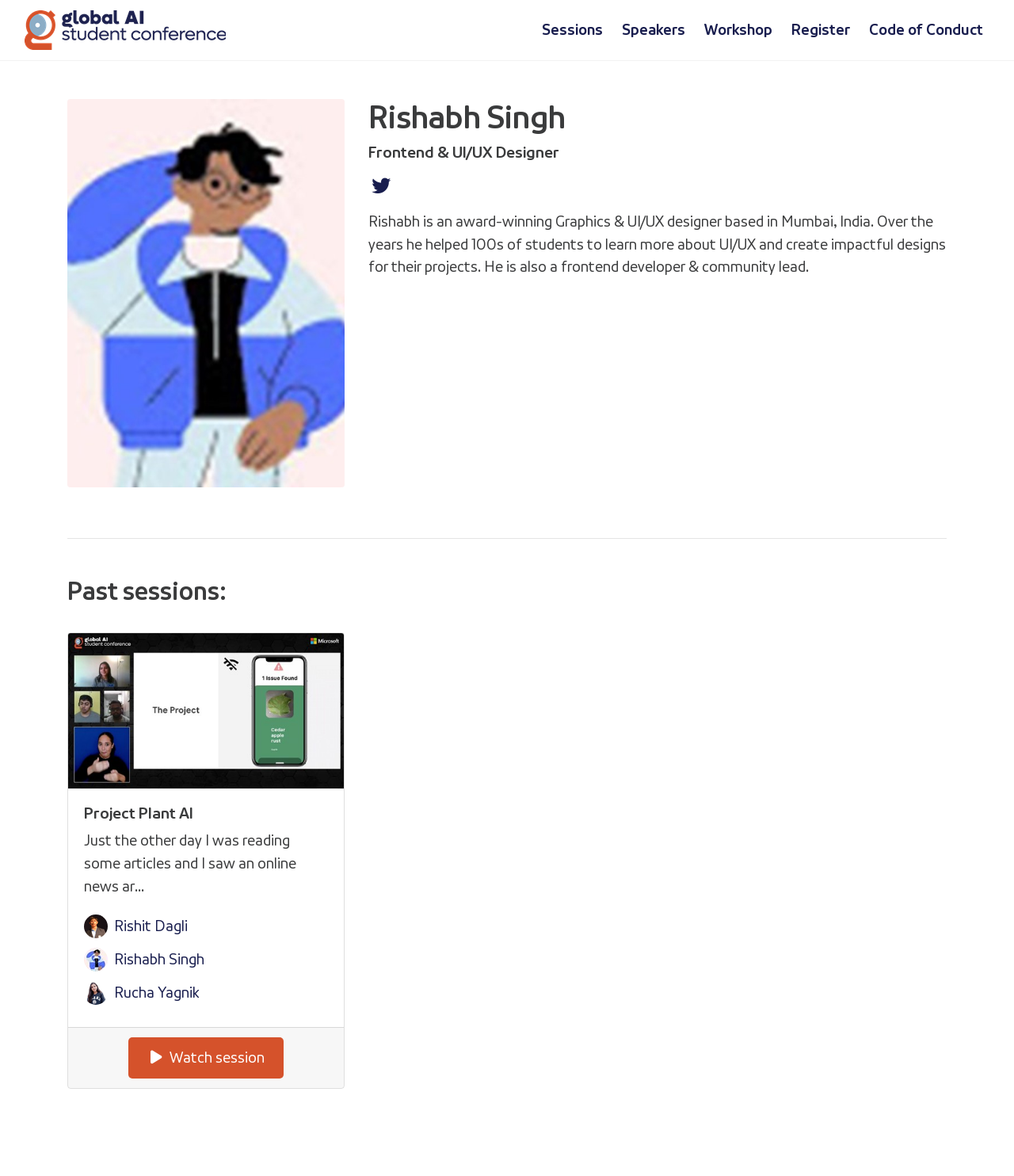Identify the bounding box for the UI element that is described as follows: "Rucha Yagnik".

[0.112, 0.838, 0.197, 0.851]